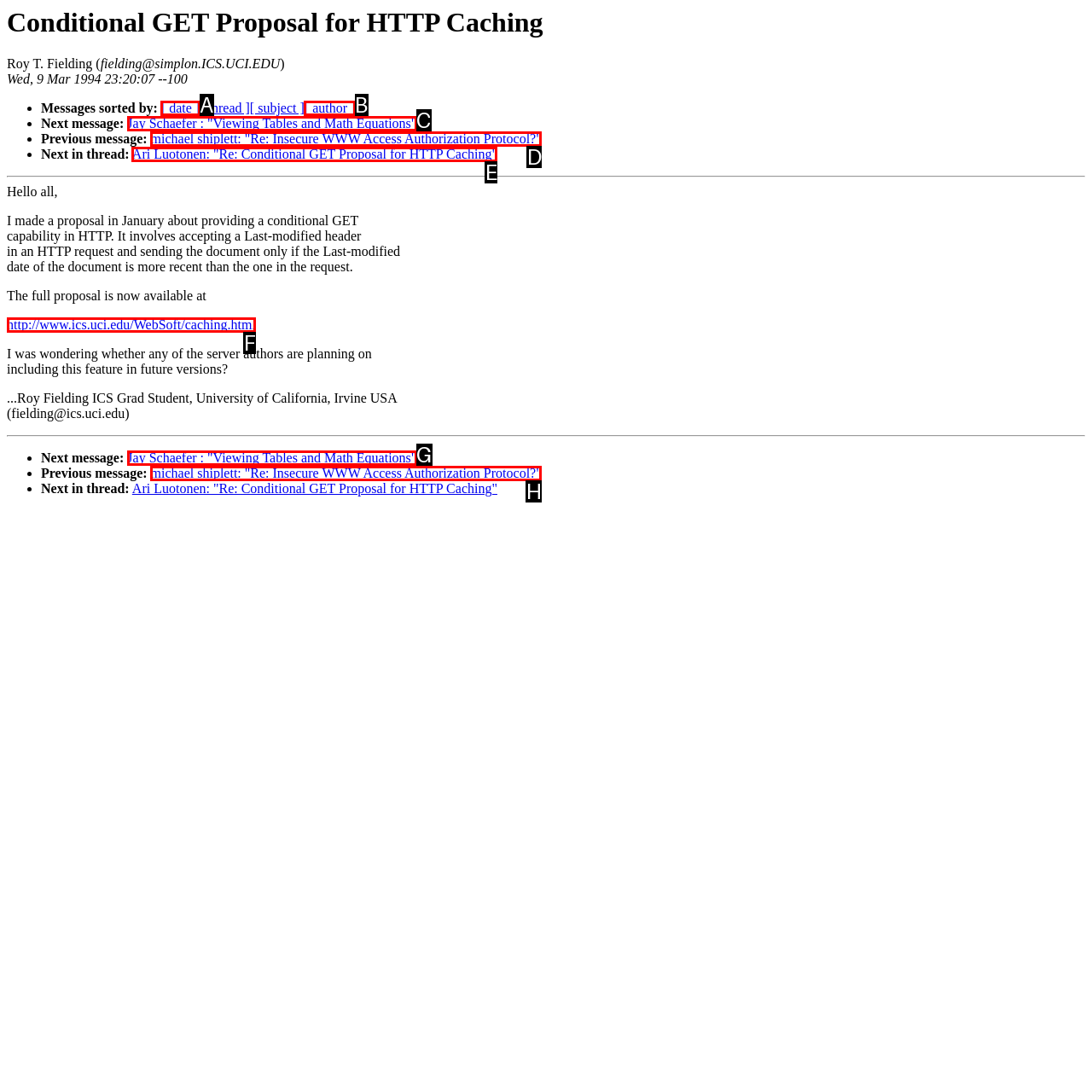Choose the option that aligns with the description: [ date ]
Respond with the letter of the chosen option directly.

A